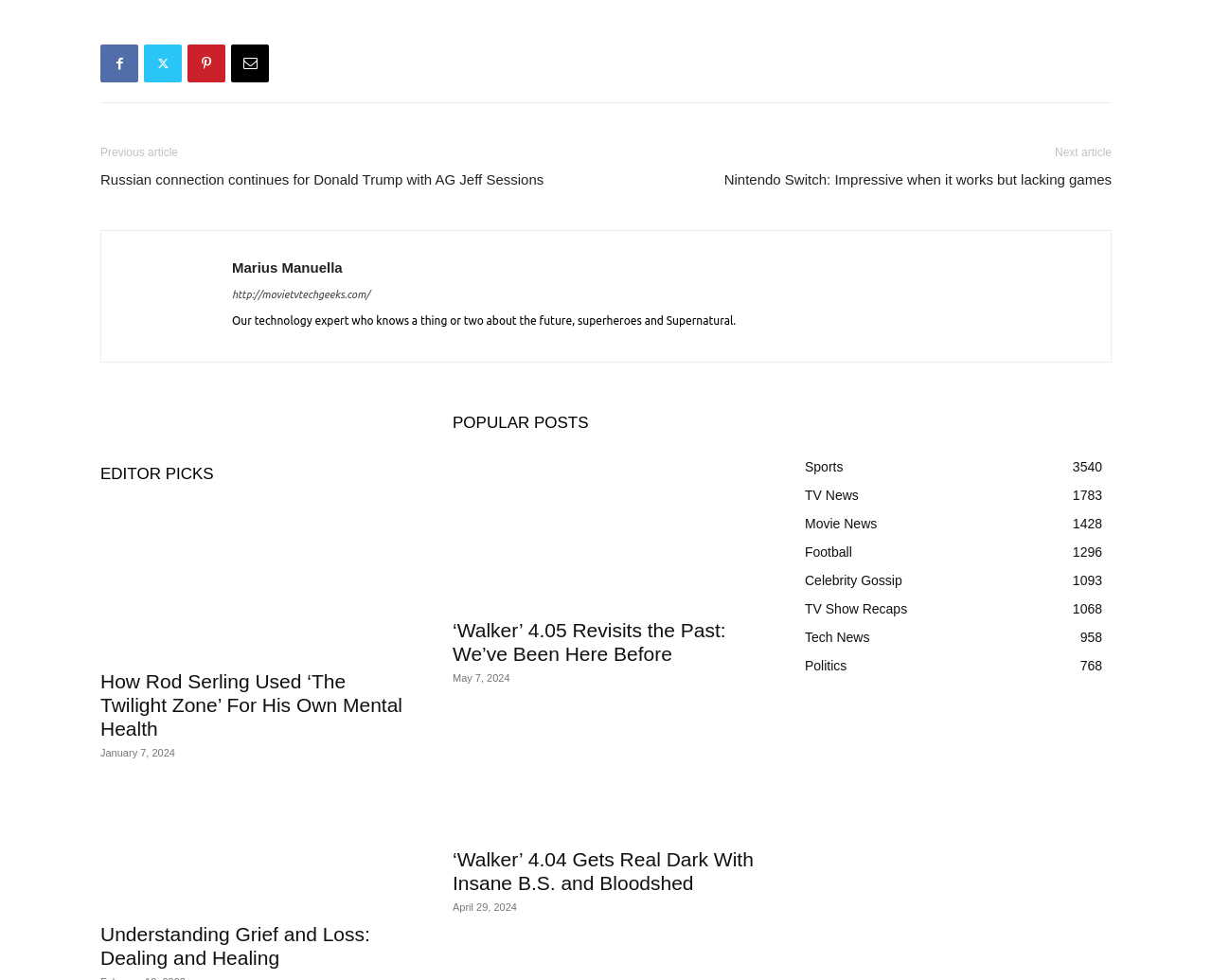What is the date of the article 'Walker’ 4.05 Revisits the Past: We’ve Been Here Before'?
Based on the image, give a one-word or short phrase answer.

May 7, 2024